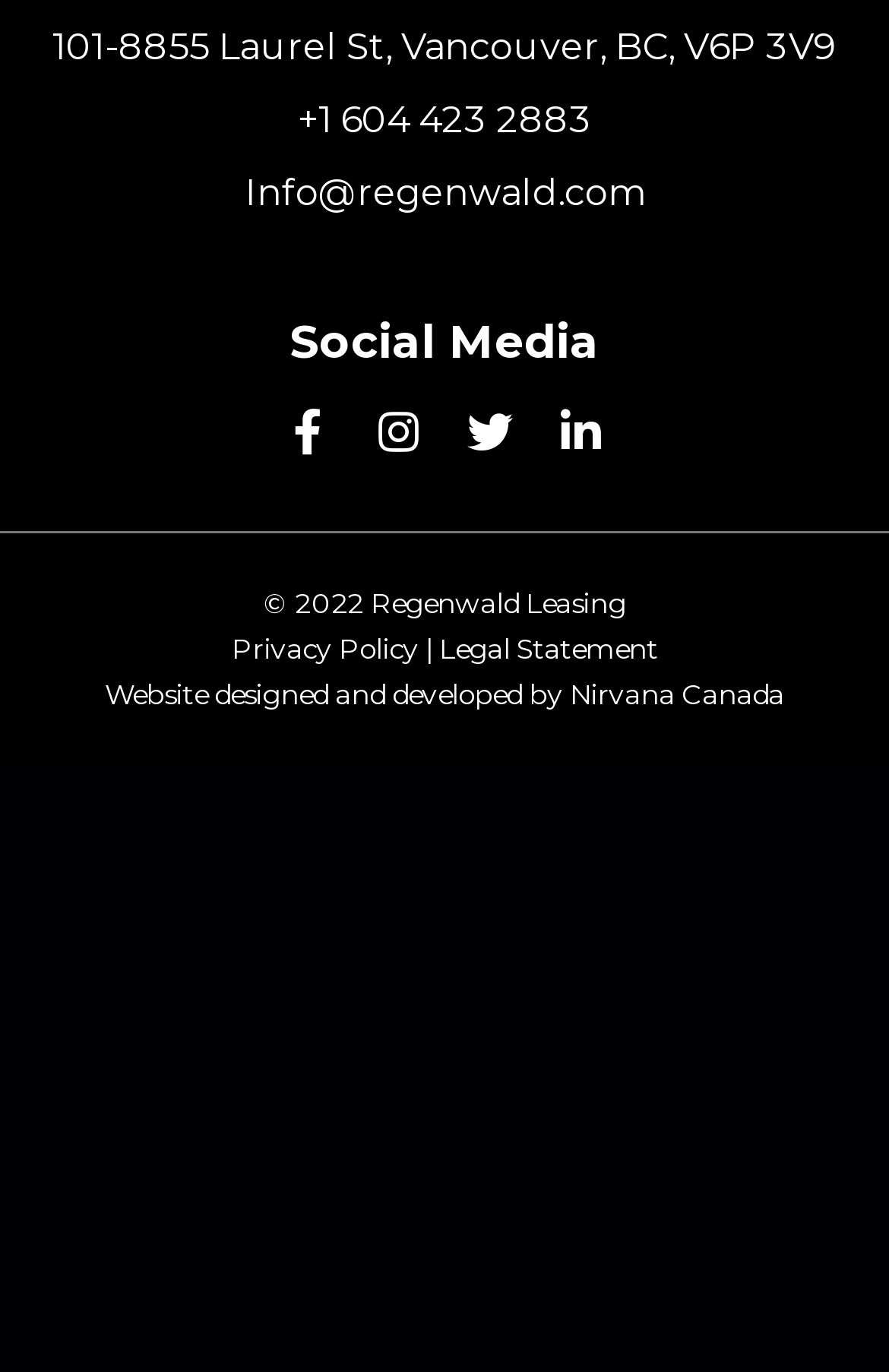Who designed and developed the website?
Using the details shown in the screenshot, provide a comprehensive answer to the question.

I found the website designer and developer by looking at the StaticText element with the bounding box coordinates [0.118, 0.494, 0.882, 0.519] which contains the text 'Website designed and developed by Nirvana Canada'.